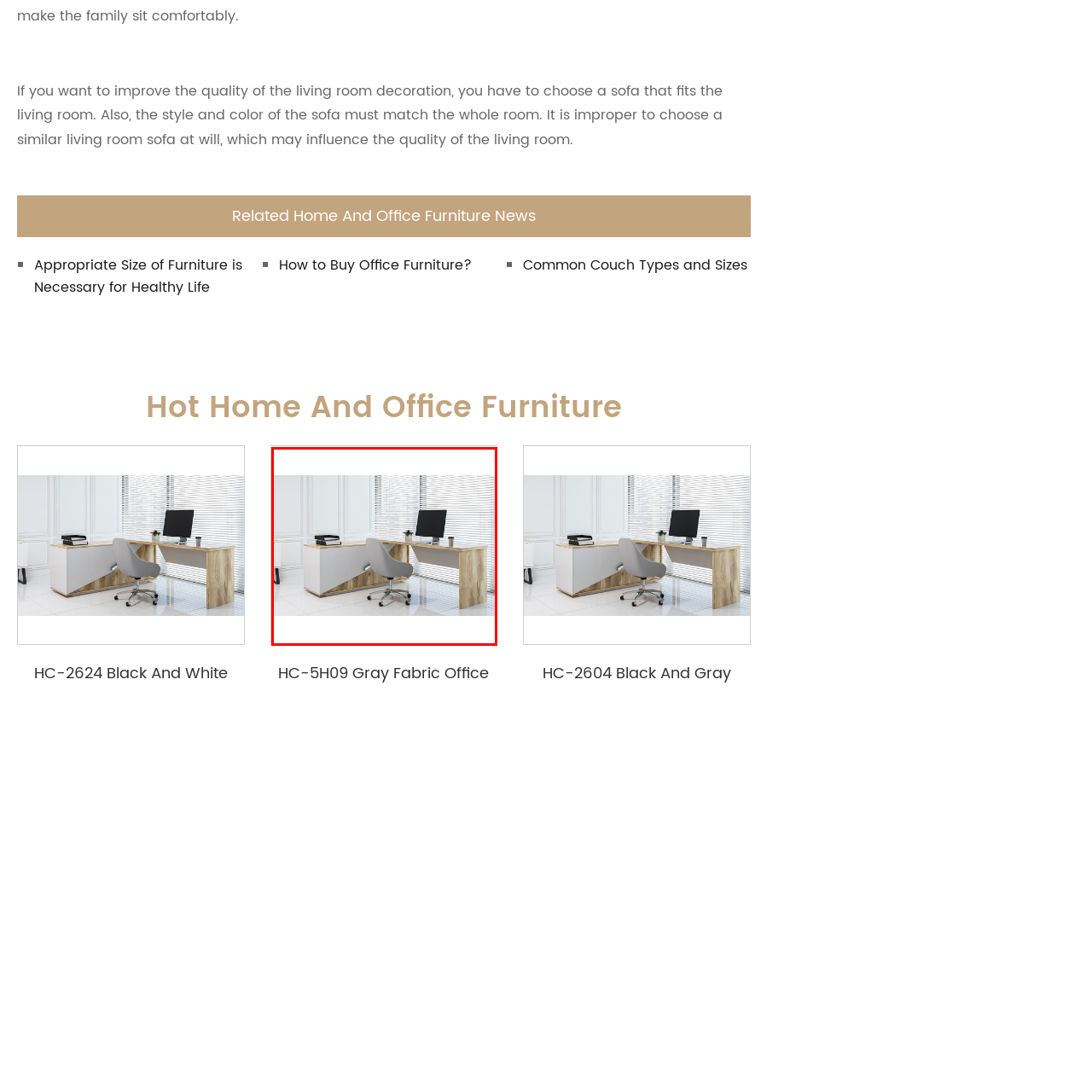Look closely at the image highlighted by the red bounding box and supply a detailed explanation in response to the following question: What type of finish does the desk have?

According to the caption, the desk's surface is complemented by a 'light wood finish', which suggests that the desk has a light wood finish.